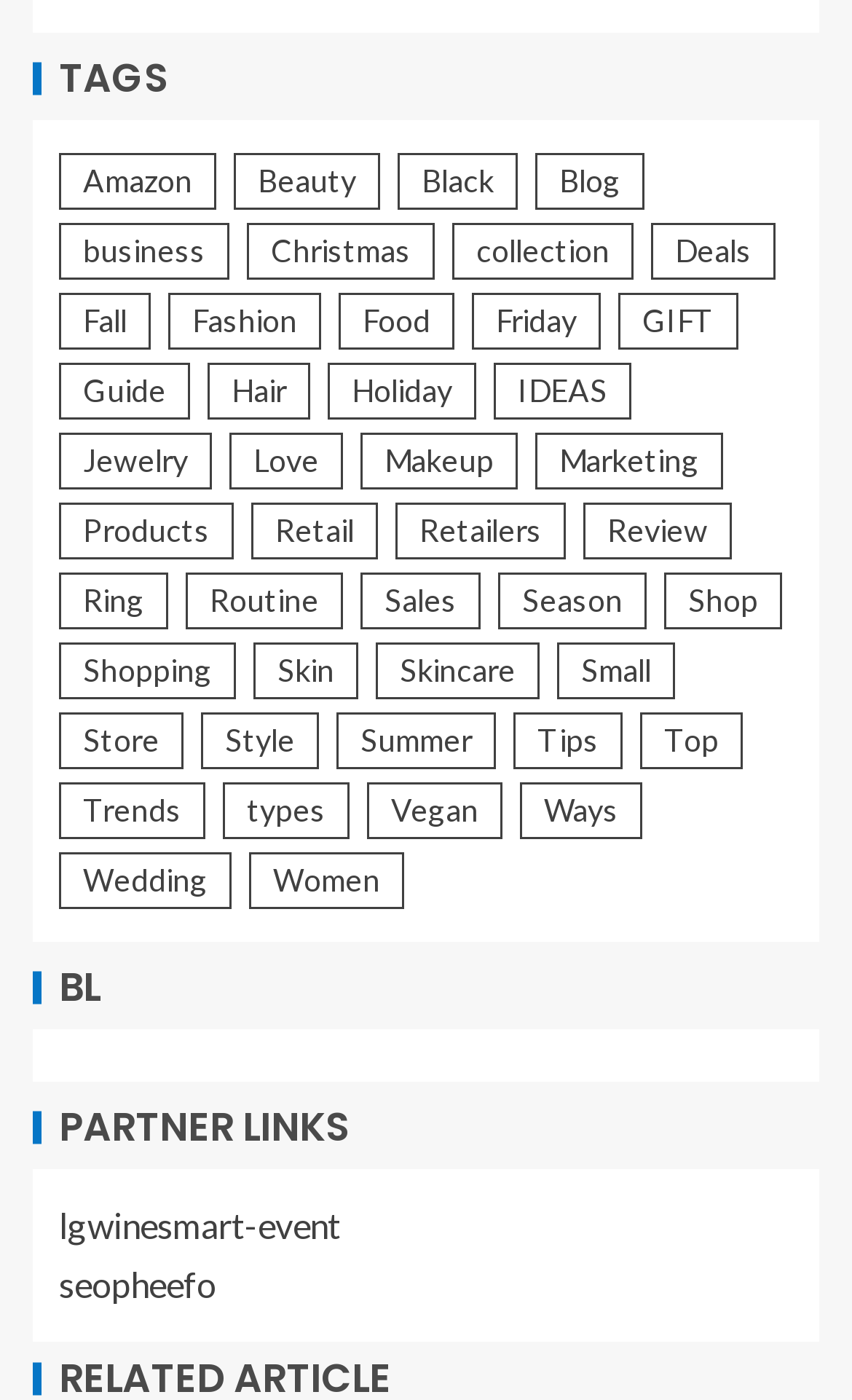Please use the details from the image to answer the following question comprehensively:
Is there a category related to beauty?

I saw a link on the webpage labeled 'Beauty' with 43 items, which suggests that there is a category related to beauty.